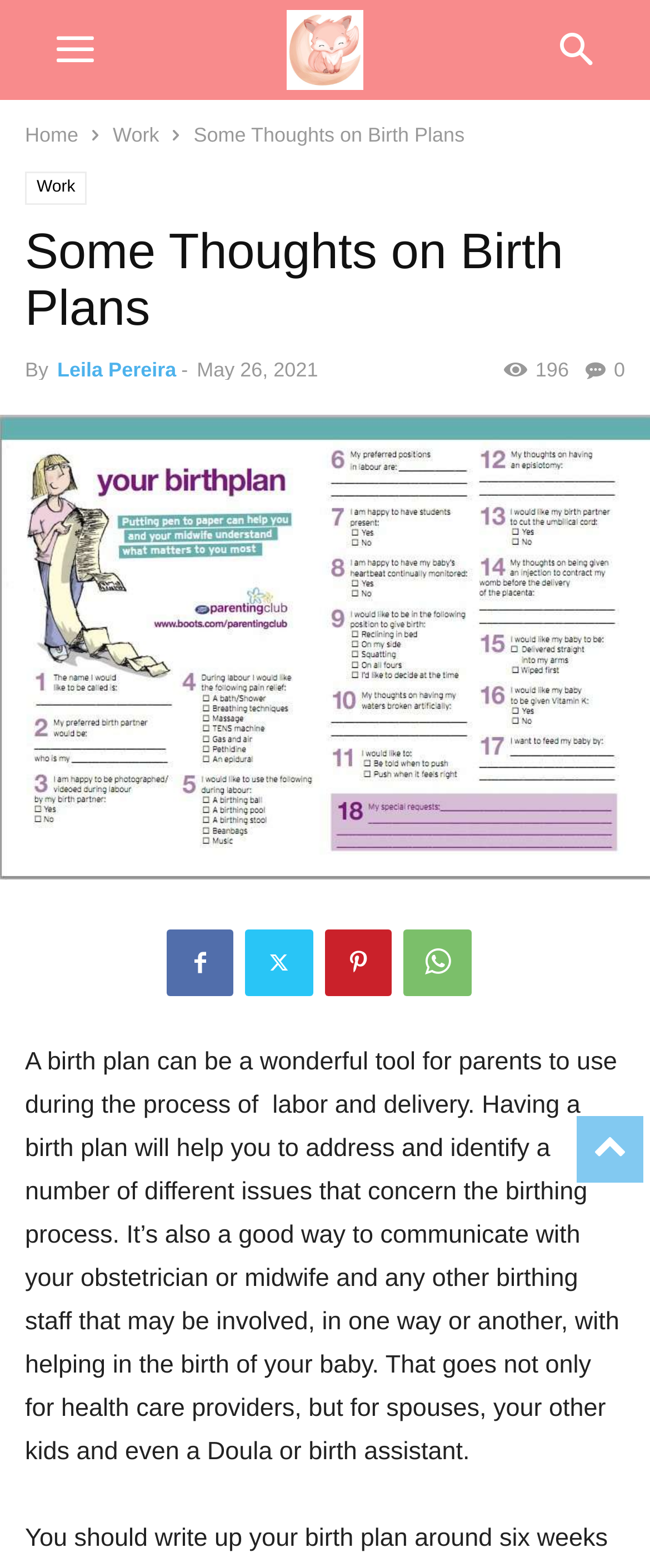Provide a thorough description of the webpage you see.

This webpage is about birth plans, with the title "Some Thoughts on Birth Plans" prominently displayed at the top. Below the title, there is a header section with the author's name, "Leila Pereira", and the date "May 26, 2021". To the right of the author's name, there is a social media icon with the number "196" next to it.

The top navigation bar has three links: "Home" on the left, "Work" in the middle, and another "Work" link on the right. Below the navigation bar, there is a large image that spans the entire width of the page.

The main content of the page is a block of text that discusses the importance of having a birth plan. The text explains that a birth plan helps parents address and identify various issues related to the birthing process and communicate with healthcare providers, spouses, children, and other involved parties.

At the bottom of the page, there are four social media links, each represented by an icon. They are aligned horizontally and centered on the page.